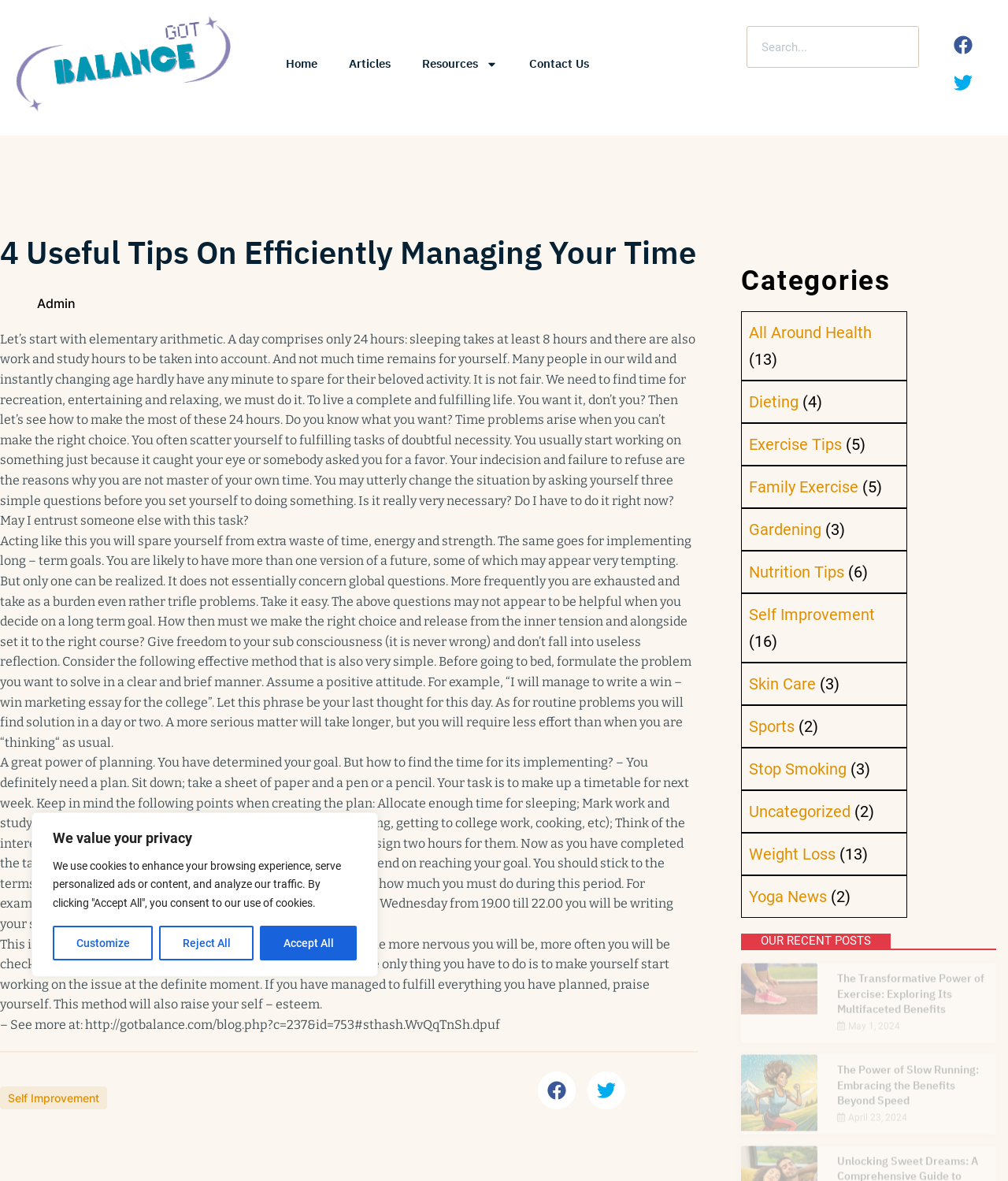Give a detailed explanation of the elements present on the webpage.

This webpage is about time management and self-improvement, with a focus on health and wellness. At the top, there is a privacy notice with buttons to customize, reject, or accept cookies. Below this, there are links to navigate to different sections of the website, including Home, Articles, Resources, and Contact Us.

The main content of the page is an article titled "4 Useful Tips on Efficiently Managing Your Time." The article is divided into four sections, each with a heading and a block of text. The text discusses the importance of prioritizing tasks, avoiding unnecessary work, and making time for relaxation and recreation. It also provides tips on how to create a schedule and stick to it.

To the right of the article, there is a sidebar with links to social media profiles, including Facebook and Twitter. There is also a search bar and a section titled "Categories" with links to various topics, such as All Around Health, Dieting, Exercise Tips, and Self Improvement.

At the bottom of the page, there is a section titled "OUR RECENT POSTS" with links to recent articles, including "The Transformative Power of Exercise: Exploring Its Multifaceted Benefits" and "The Power of Slow Running: Embracing the Benefits Beyond Speed." Each article has a heading, a link, and a date.